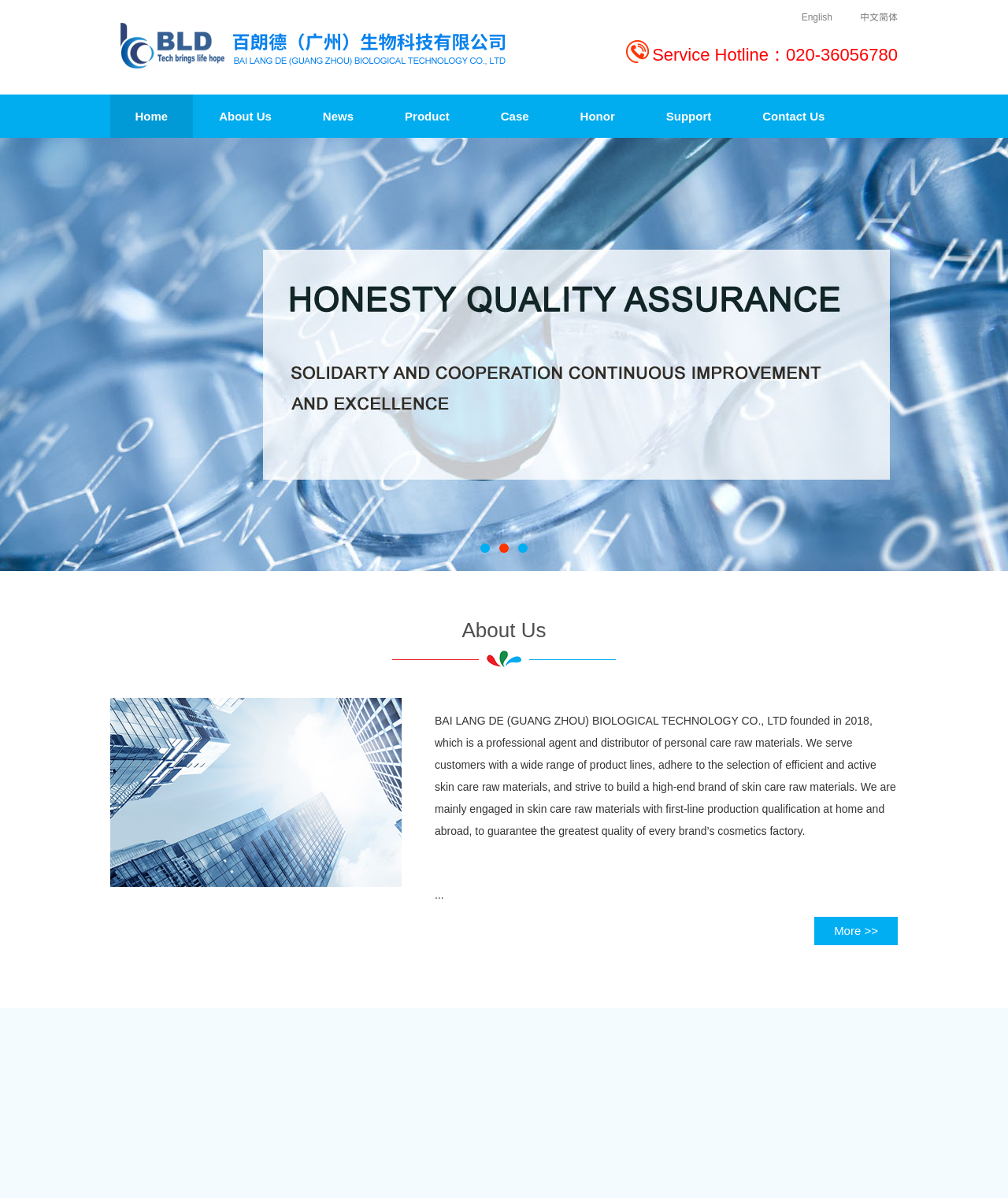Find the bounding box coordinates of the area that needs to be clicked in order to achieve the following instruction: "Go to Home". The coordinates should be specified as four float numbers between 0 and 1, i.e., [left, top, right, bottom].

[0.109, 0.079, 0.191, 0.115]